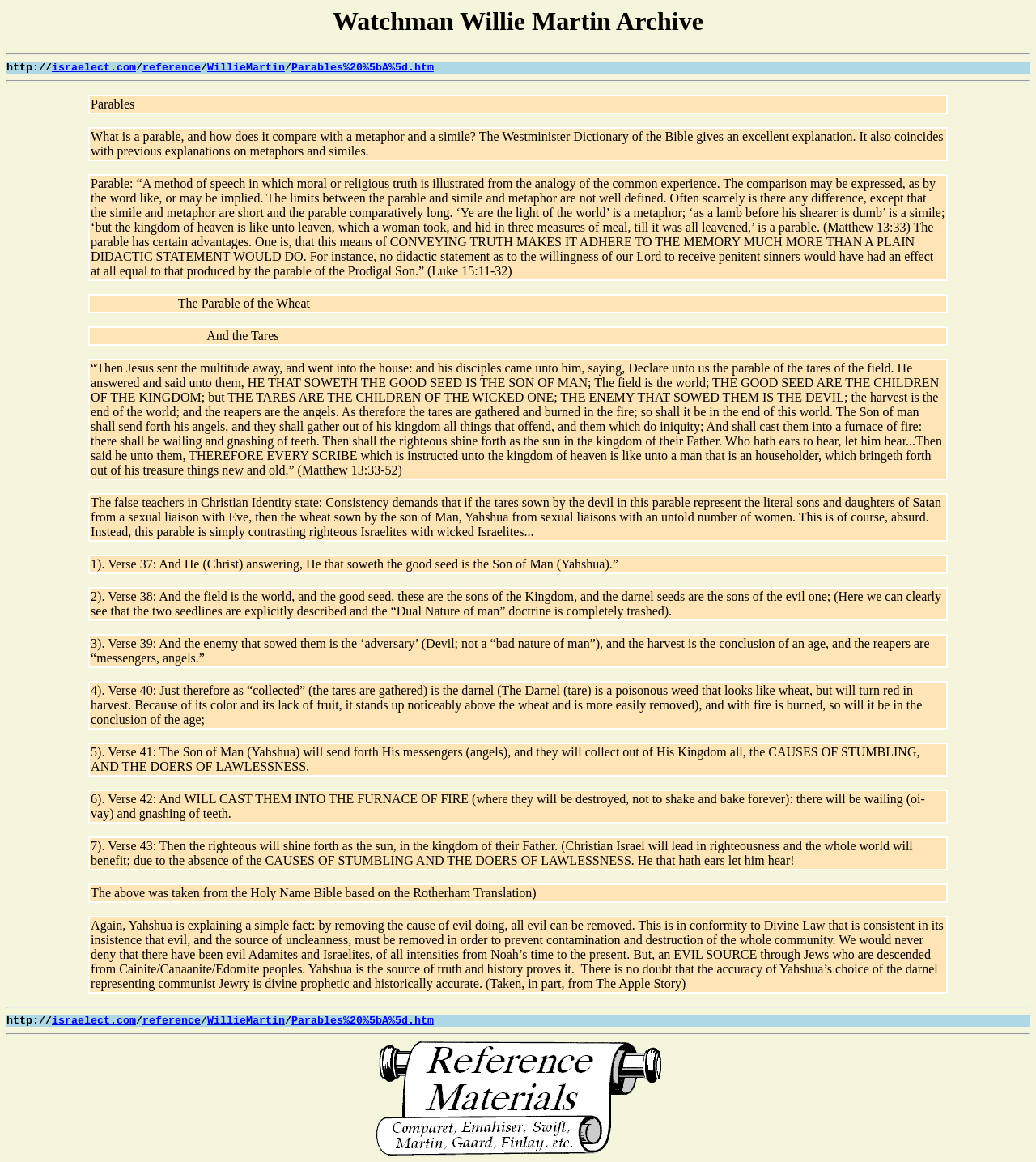Identify the bounding box coordinates necessary to click and complete the given instruction: "Read the 'What is a parable...' article".

[0.088, 0.112, 0.911, 0.136]